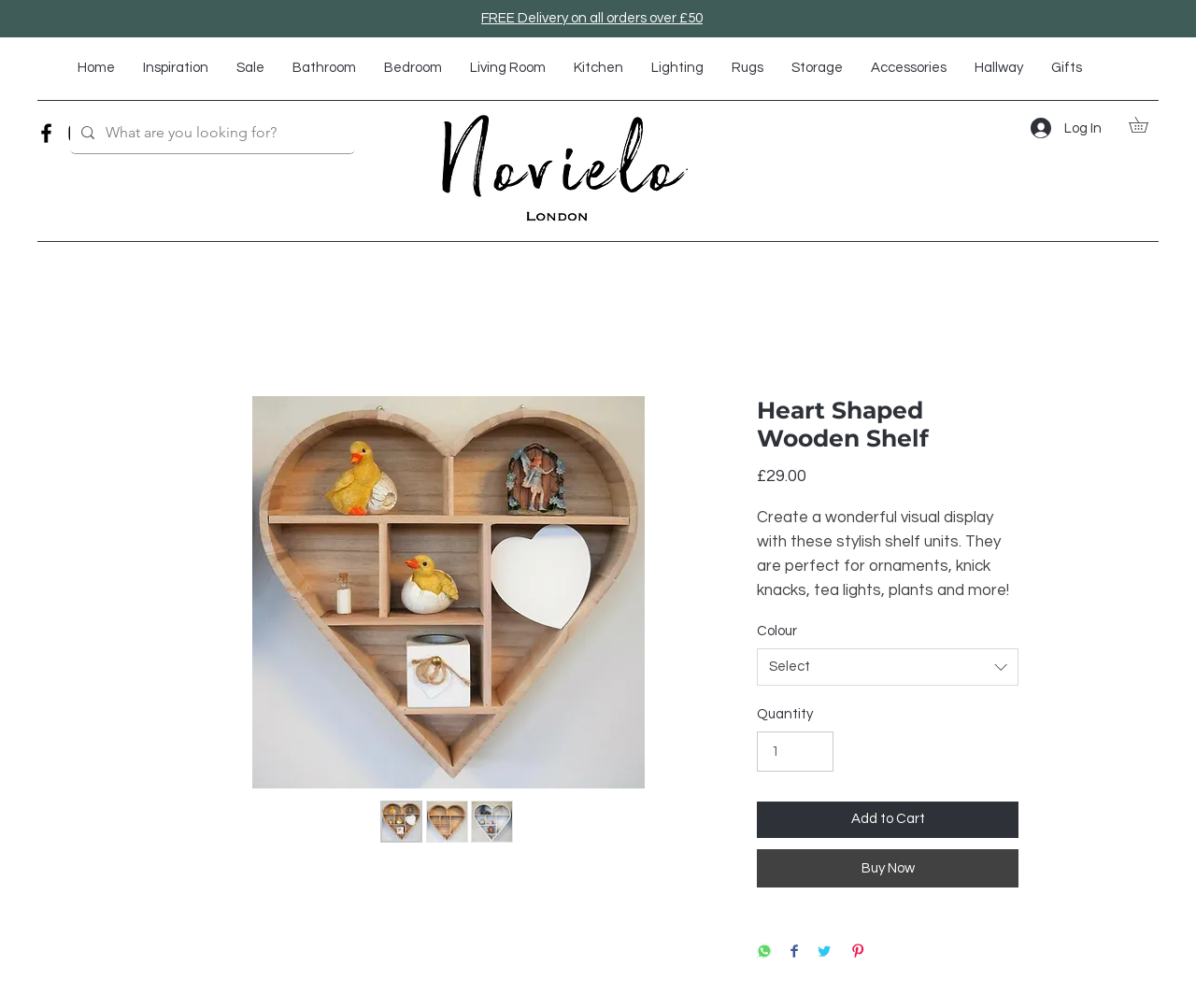Offer a detailed explanation of the webpage layout and contents.

This webpage is about a product called "Heart Shaped Wooden Shelf" from Novielo London. At the top, there is a social bar with links to Facebook and Instagram, as well as a login button and a search bar. Below the social bar, there is a logo and a navigation menu with links to different categories such as Home, Inspiration, Sale, Bathroom, Bedroom, and more.

On the left side of the page, there is a free delivery notification stating "FREE Delivery on all orders over £50". Below this notification, there is a large image of the Heart Shaped Wooden Shelf, which is a wall-mounted shelf with six compartments for displaying ornaments, knick-knacks, tea lights, plants, and more.

To the right of the image, there is a product description section that includes the product name, price (£29.00), and a detailed description of the product. The description mentions that the shelf is perfect for any home decor or as a housewarming gift. Below the description, there are details about the product's dimensions and color.

Under the product description, there is a section for selecting the product's color and quantity. Users can choose from a dropdown list of colors and adjust the quantity using a spin button. There are also buttons to add the product to the cart, buy now, and share the product on various social media platforms such as WhatsApp, Facebook, Twitter, and Pinterest.

Overall, the webpage is focused on showcasing the Heart Shaped Wooden Shelf product and providing users with detailed information and options to purchase or share the product.